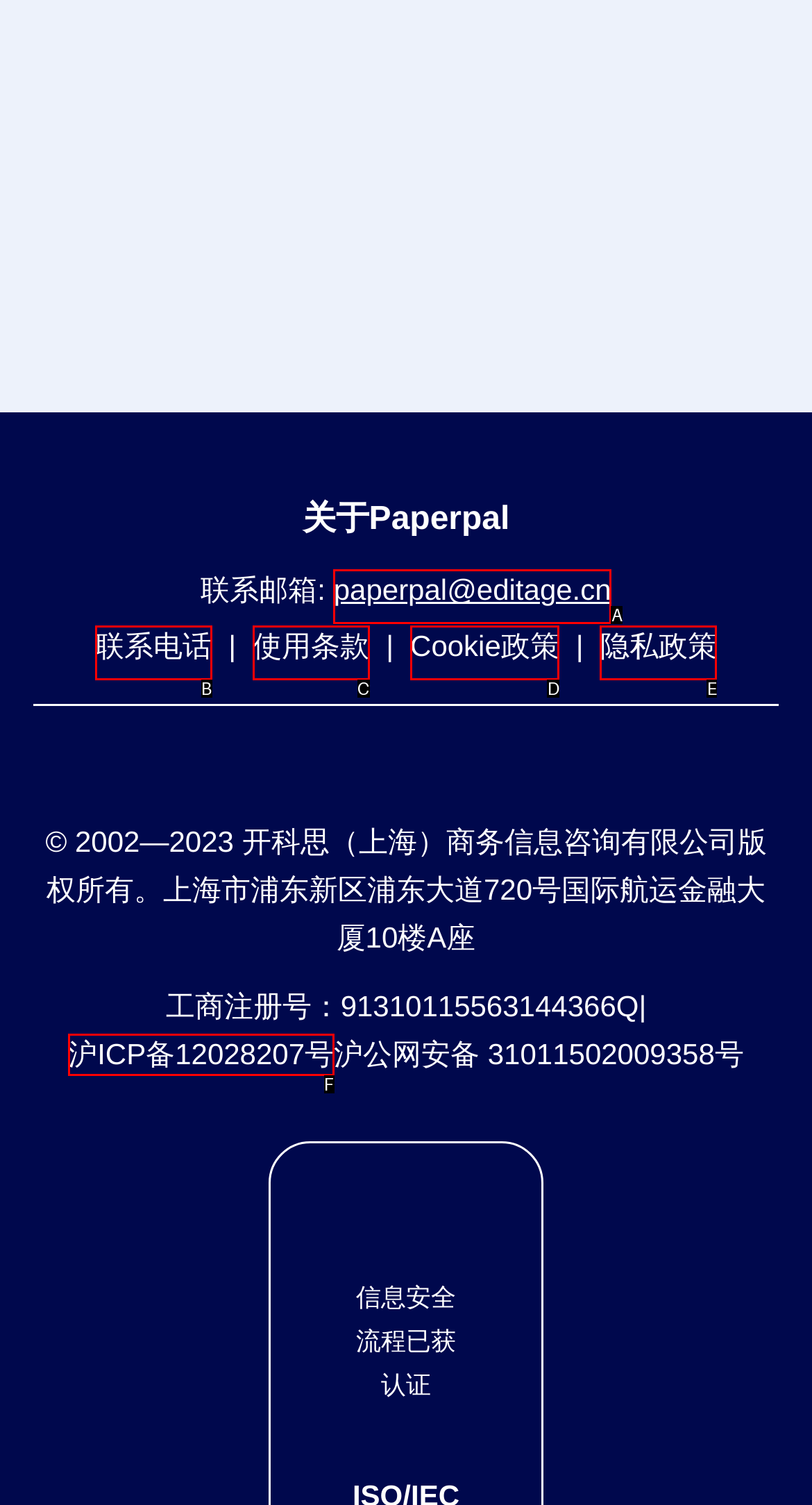Select the HTML element that best fits the description: 联系电话
Respond with the letter of the correct option from the choices given.

B